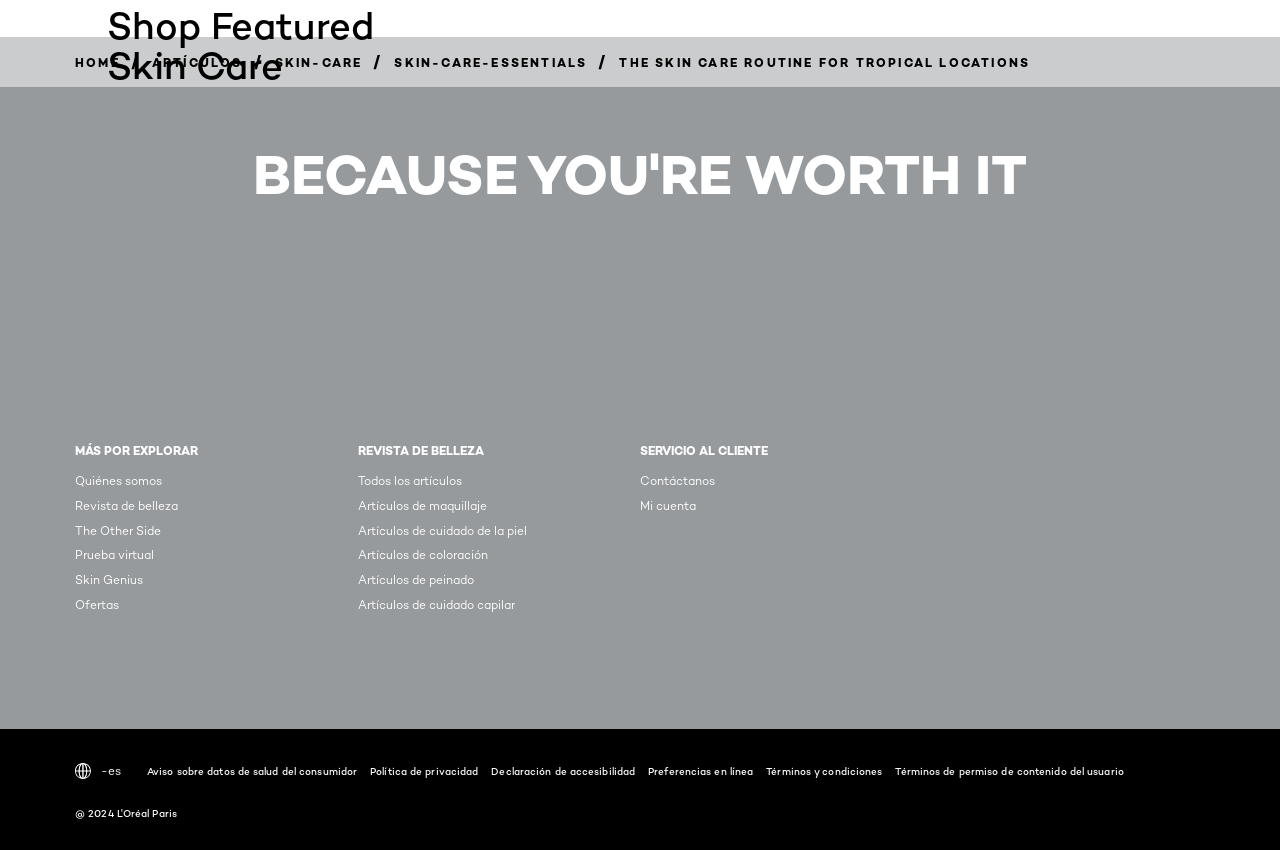How many links are available in the 'SERVICIO AL CLIENTE' region?
Please ensure your answer is as detailed and informative as possible.

I analyzed the region element located at [0.5, 0.52, 0.721, 0.73] and found that it contains 2 links to 'Contáctanos' and 'Mi cuenta' and is titled 'SERVICIO AL CLIENTE'.